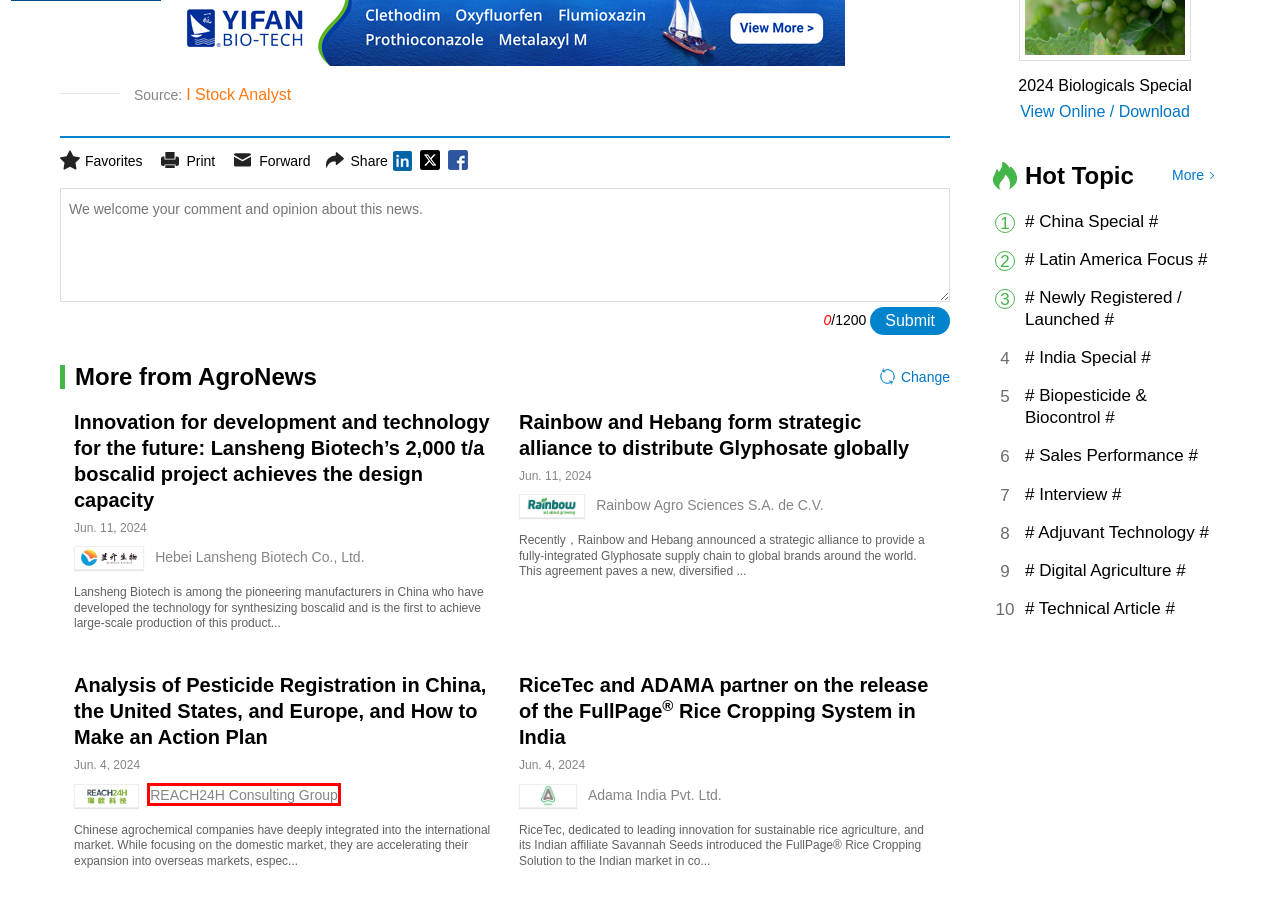Review the webpage screenshot and focus on the UI element within the red bounding box. Select the best-matching webpage description for the new webpage that follows after clicking the highlighted element. Here are the candidates:
A. AgroPages.com-China pesticide in focus | AgroNews about china agrochemical market - AgroPages
B. Rainbow Agro Sciences S.A. de C.V.
C. 2024 Biologicals Special
D. AgroPages.com - One-Stop Online Platform for Agrochemical Business
E. Adama India Pvt. Ltd.
F. 2024 China Pesticide Industry Watch
G. REACH24H Consulting Group
H. Hebei Lansheng Biotech Co., Ltd.

G